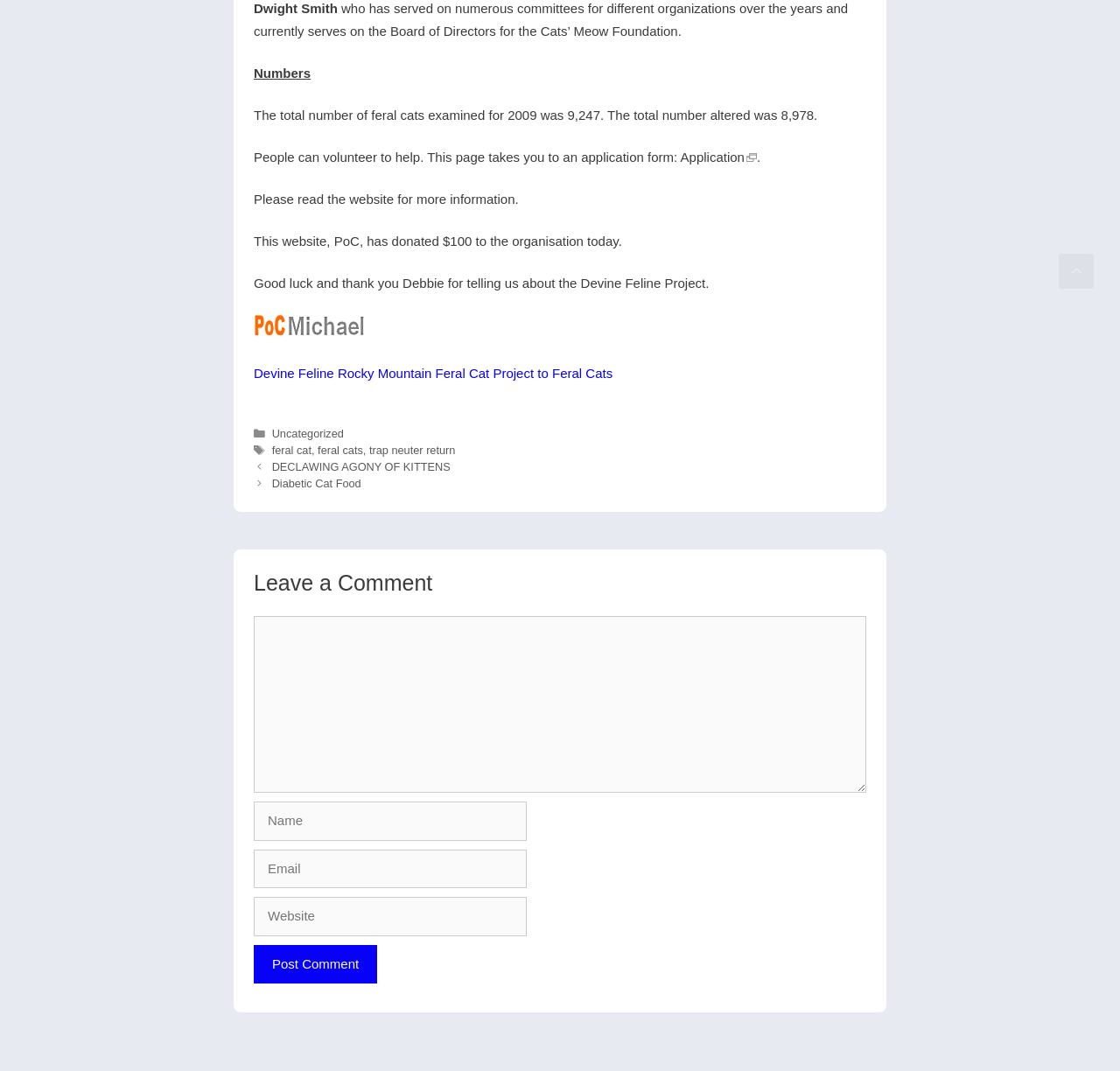Give a one-word or short-phrase answer to the following question: 
What is the name of the person mentioned?

Dwight Smith